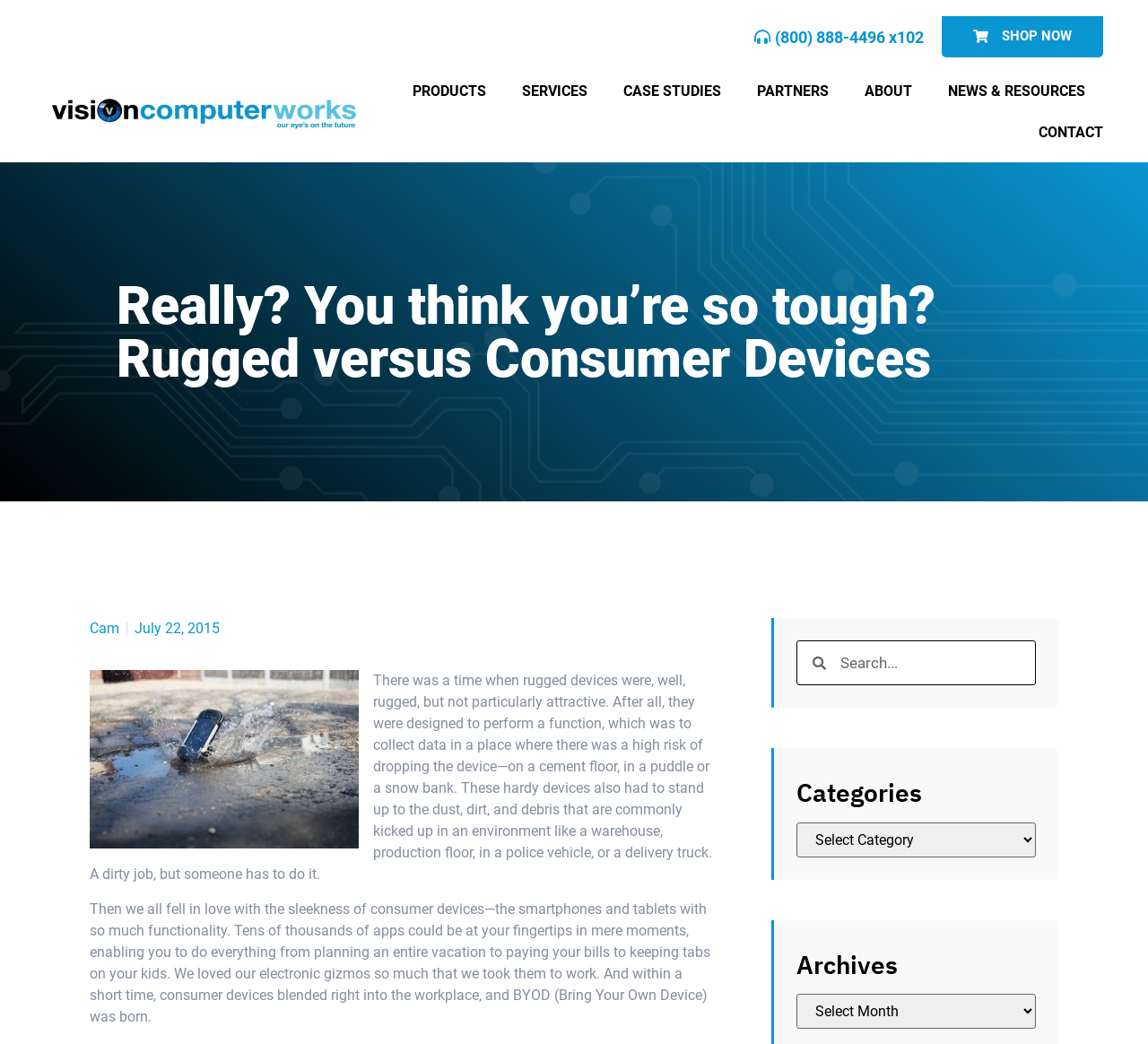Provide a single word or phrase to answer the given question: 
What is the main topic of the article?

Rugged devices